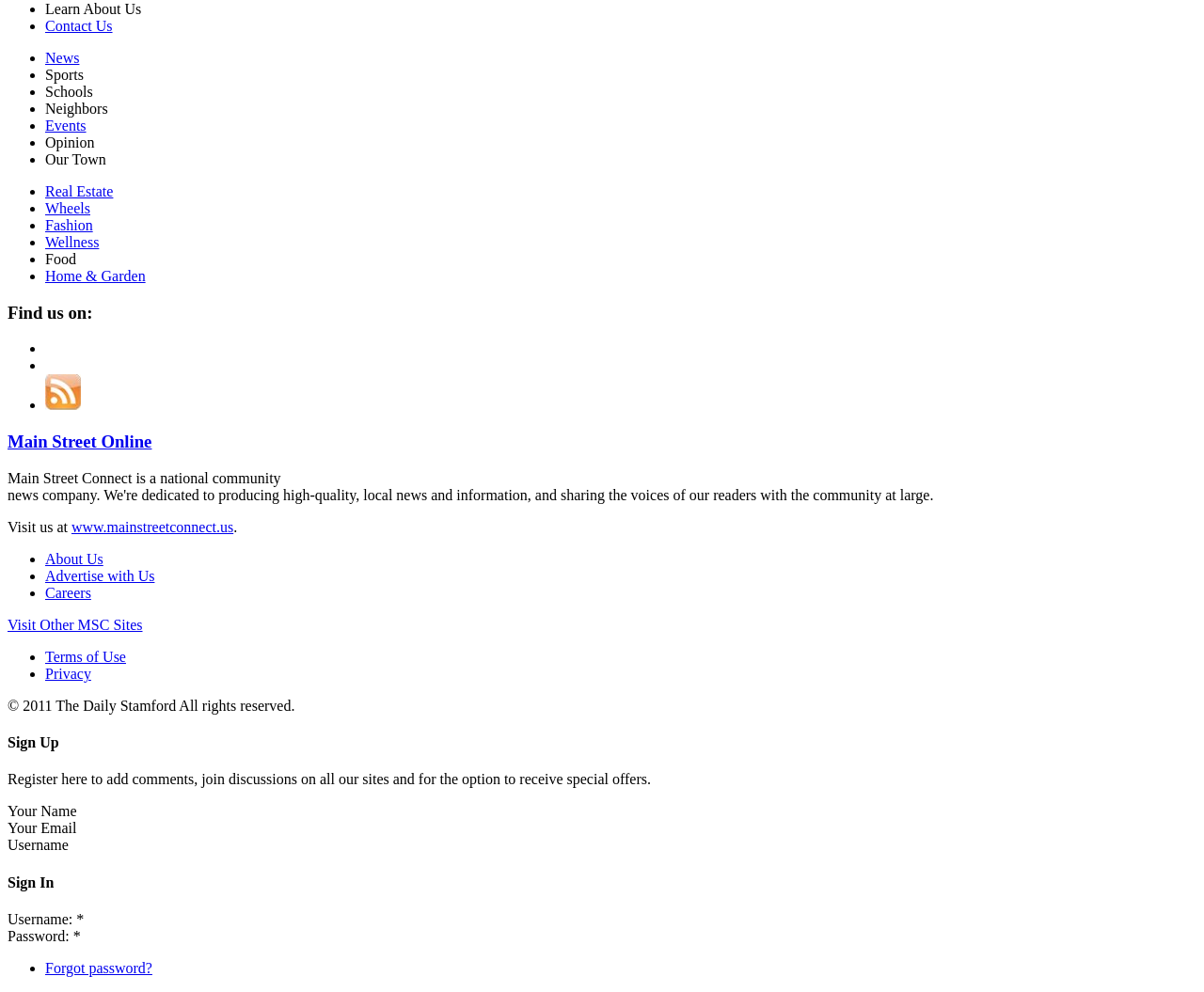Identify the bounding box for the described UI element. Provide the coordinates in (top-left x, top-left y, bottom-right x, bottom-right y) format with values ranging from 0 to 1: Forgot password?

[0.038, 0.968, 0.127, 0.984]